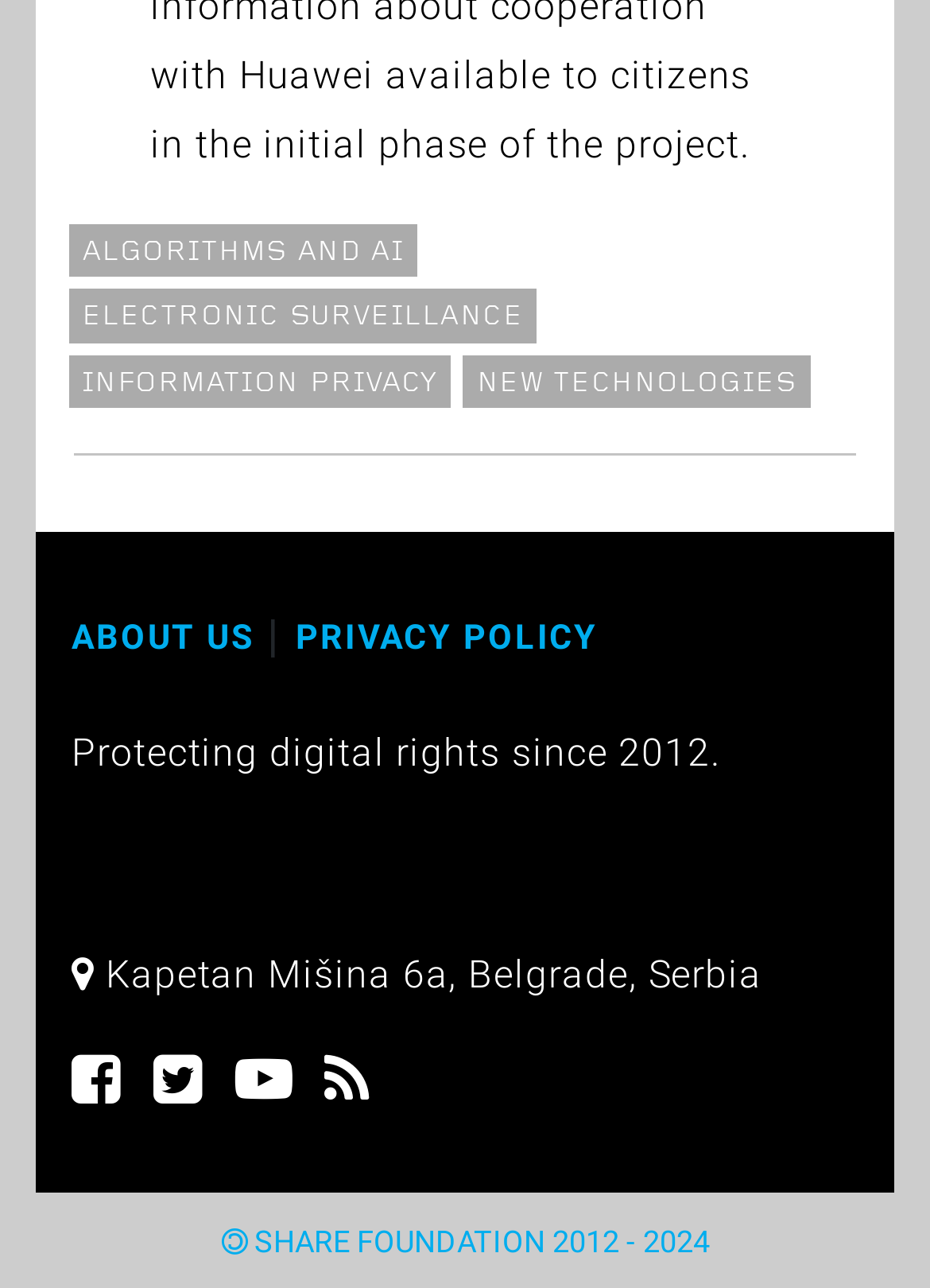How many social media links are there? Refer to the image and provide a one-word or short phrase answer.

4